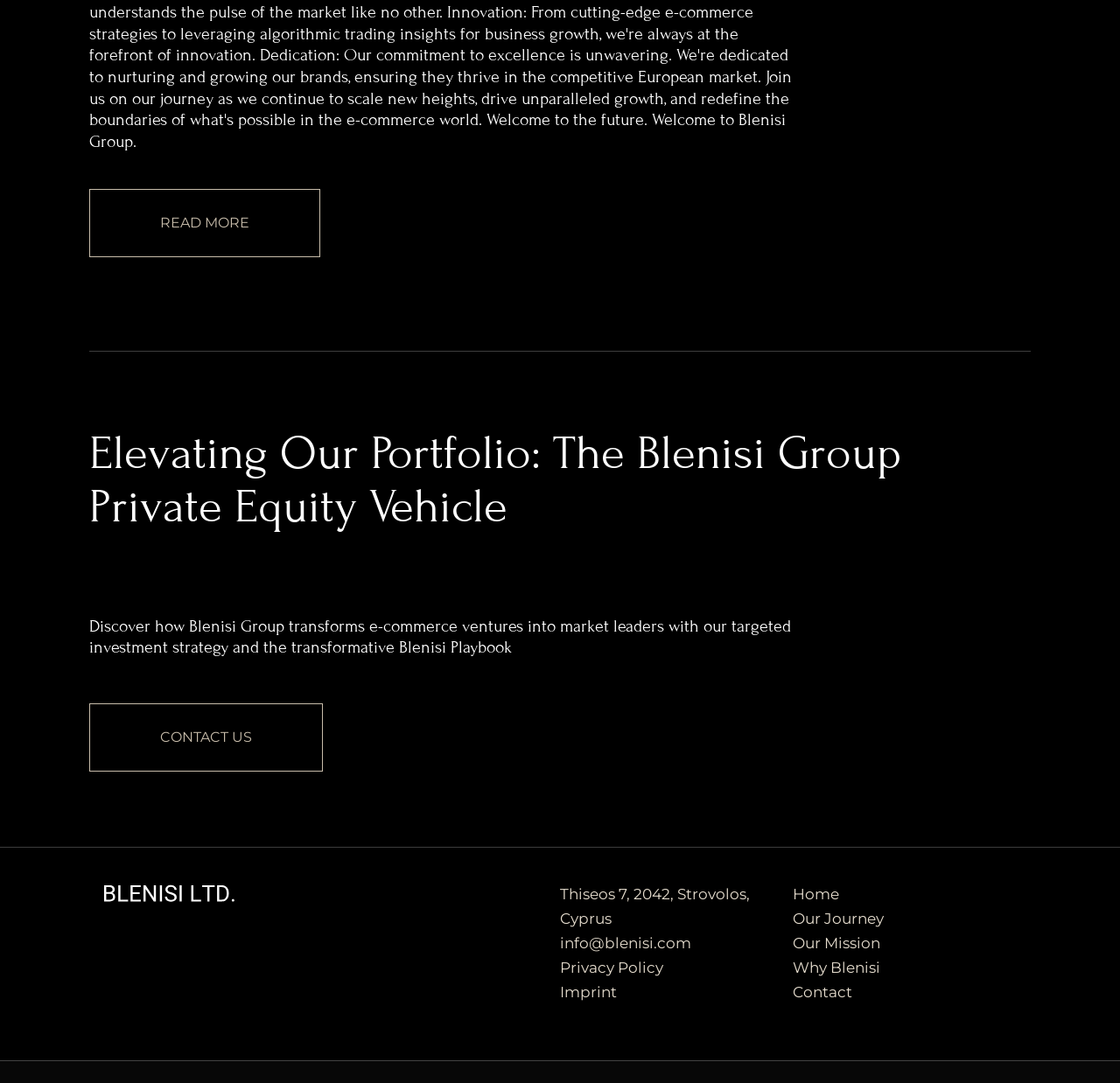Please find the bounding box coordinates of the element that must be clicked to perform the given instruction: "Learn about the Blenisi journey". The coordinates should be four float numbers from 0 to 1, i.e., [left, top, right, bottom].

[0.708, 0.84, 0.789, 0.856]